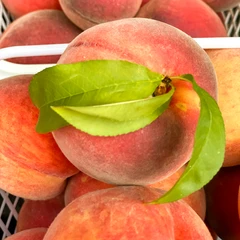What is the implied use of the peaches?
Answer the question with a detailed and thorough explanation.

The caption highlights the lusciousness of the peaches, stating that they 'appear ripe and ready for use in recipes, such as pies or preserves', suggesting that the peaches are intended for culinary use.